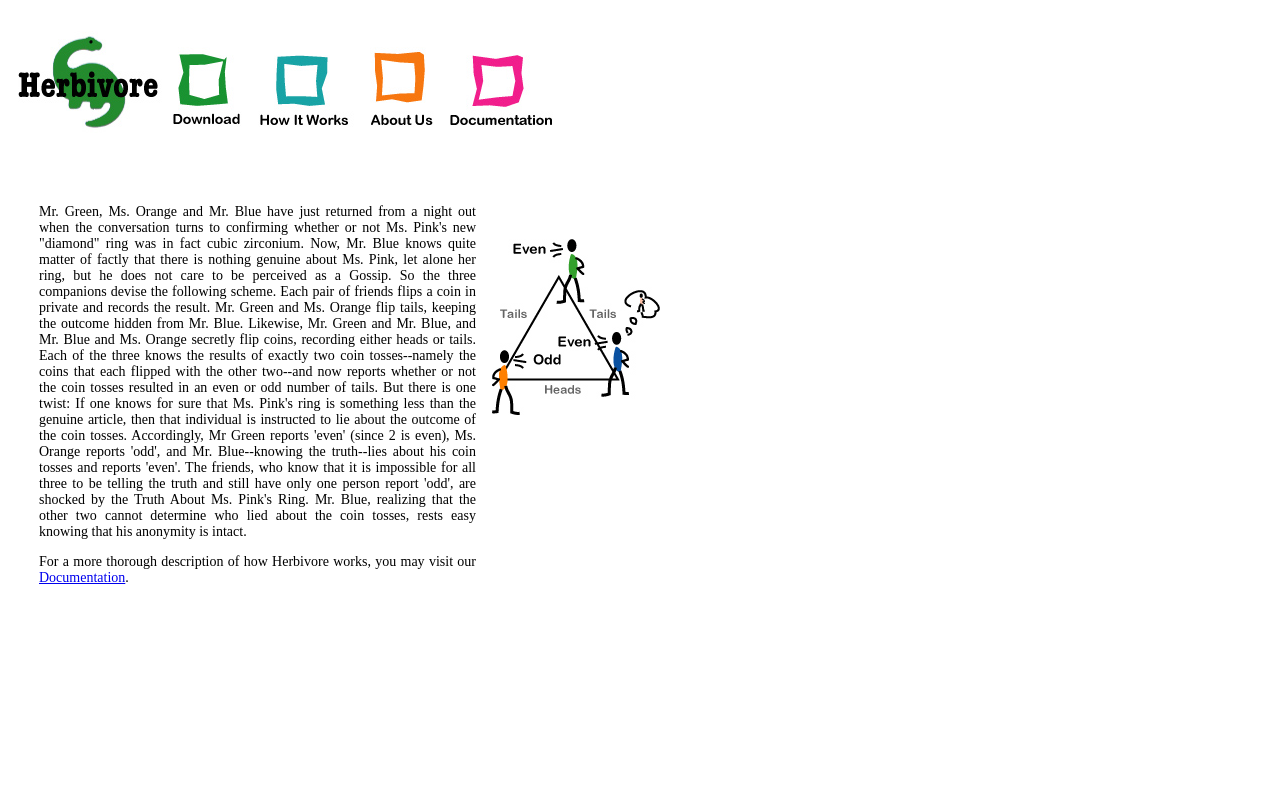What is the purpose of the Documentation link? Please answer the question using a single word or phrase based on the image.

To provide more information